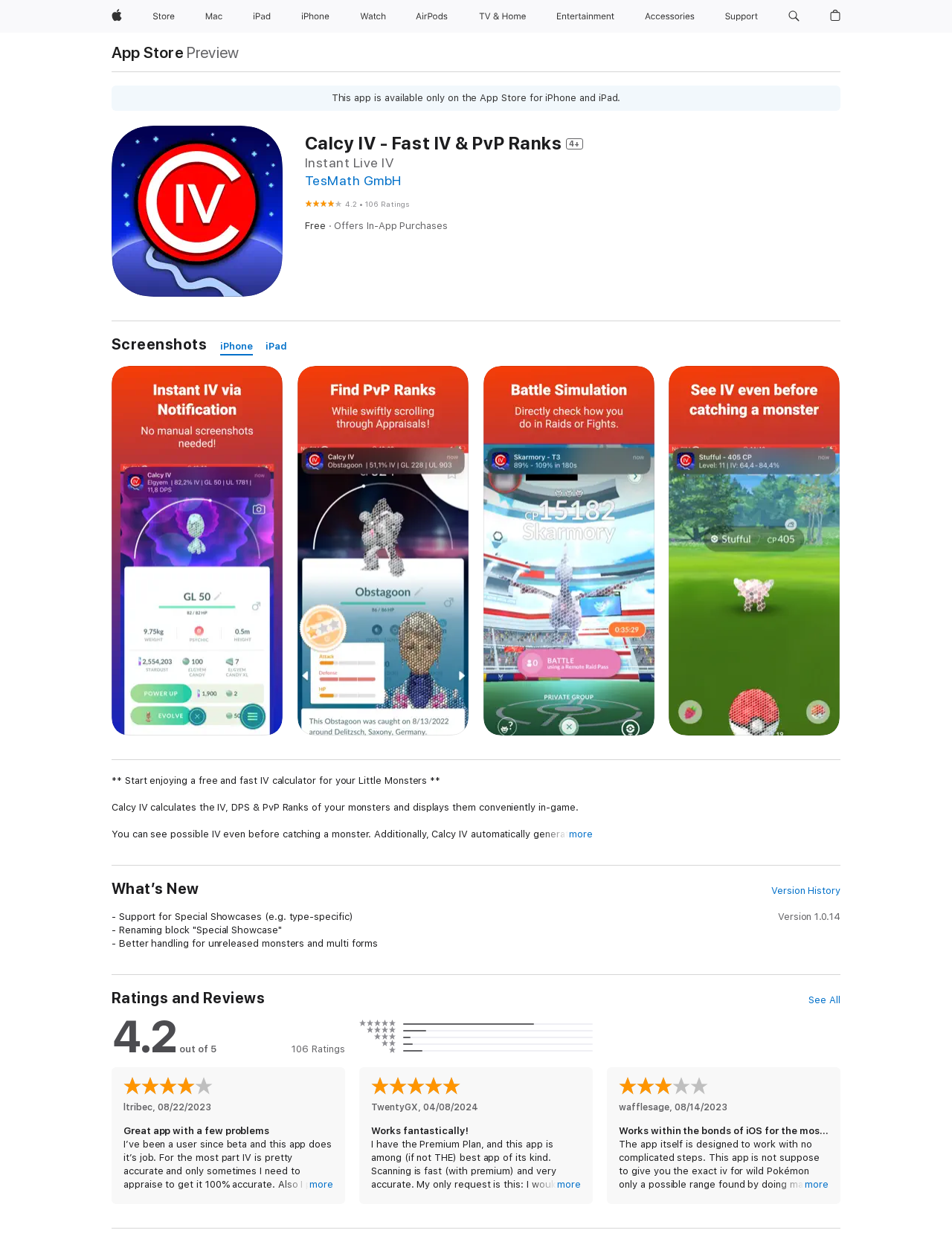Answer the question briefly using a single word or phrase: 
What is the rating of Calcy IV - Fast IV & PvP Ranks?

4.2 out of 5